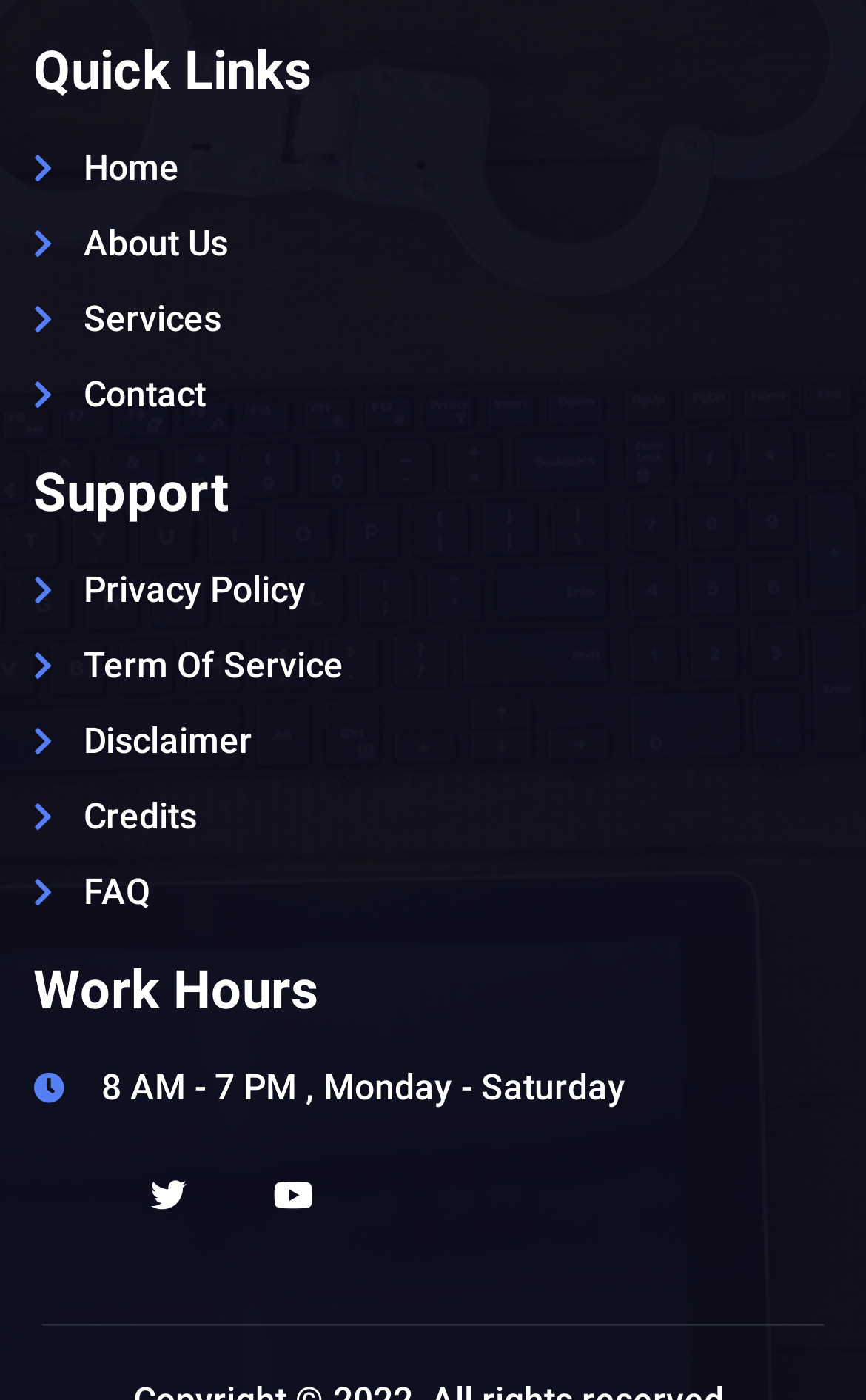Please identify the bounding box coordinates of the element that needs to be clicked to perform the following instruction: "visit contact page".

[0.038, 0.263, 0.962, 0.301]